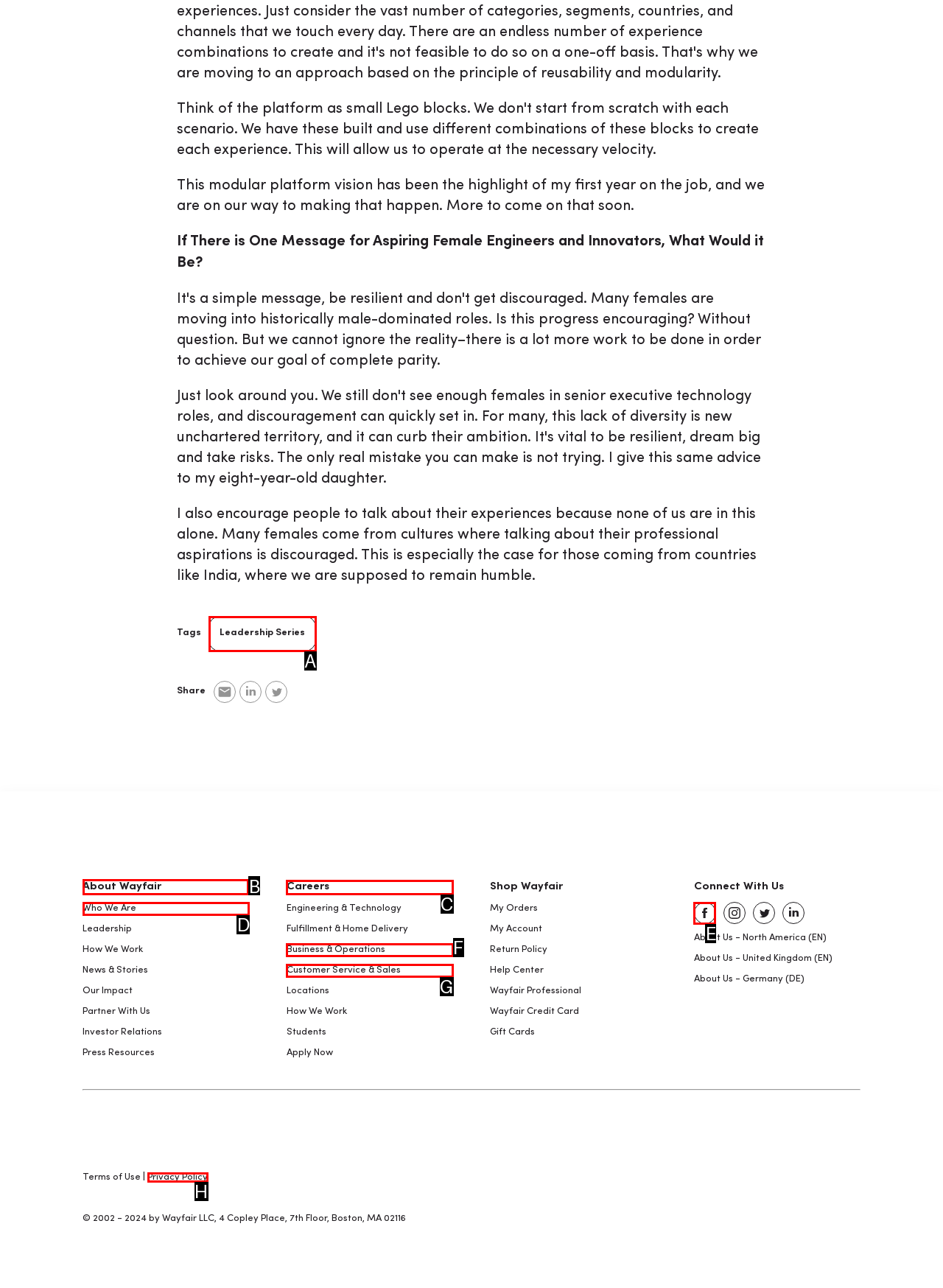Which lettered option should be clicked to achieve the task: View About Wayfair? Choose from the given choices.

B